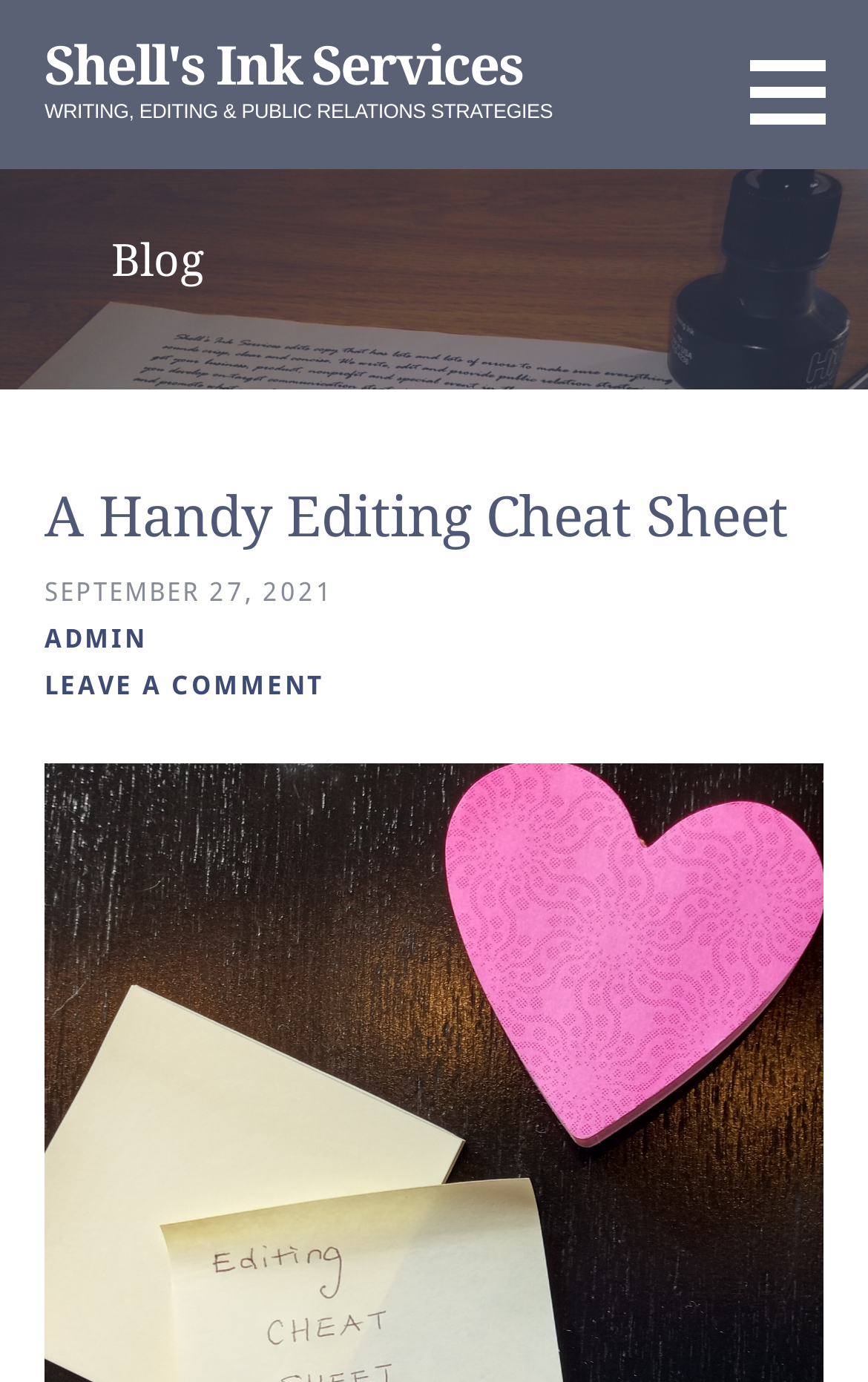Carefully observe the image and respond to the question with a detailed answer:
Who is the author of the blog post?

The author of the blog post can be found in the middle section of the webpage, where it says 'ADMIN' in a link format.